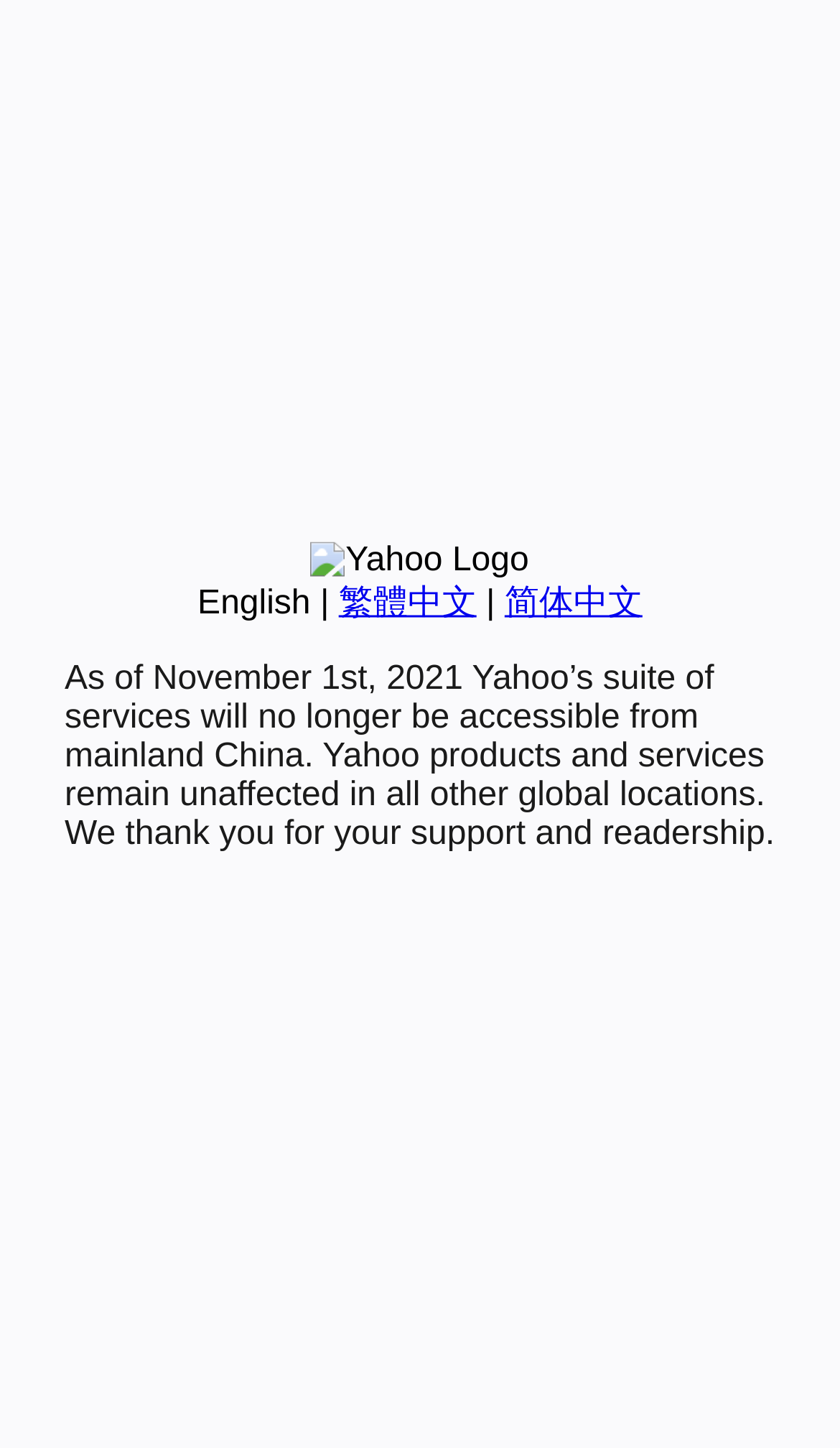Provide the bounding box coordinates of the HTML element described by the text: "简体中文". The coordinates should be in the format [left, top, right, bottom] with values between 0 and 1.

[0.601, 0.404, 0.765, 0.429]